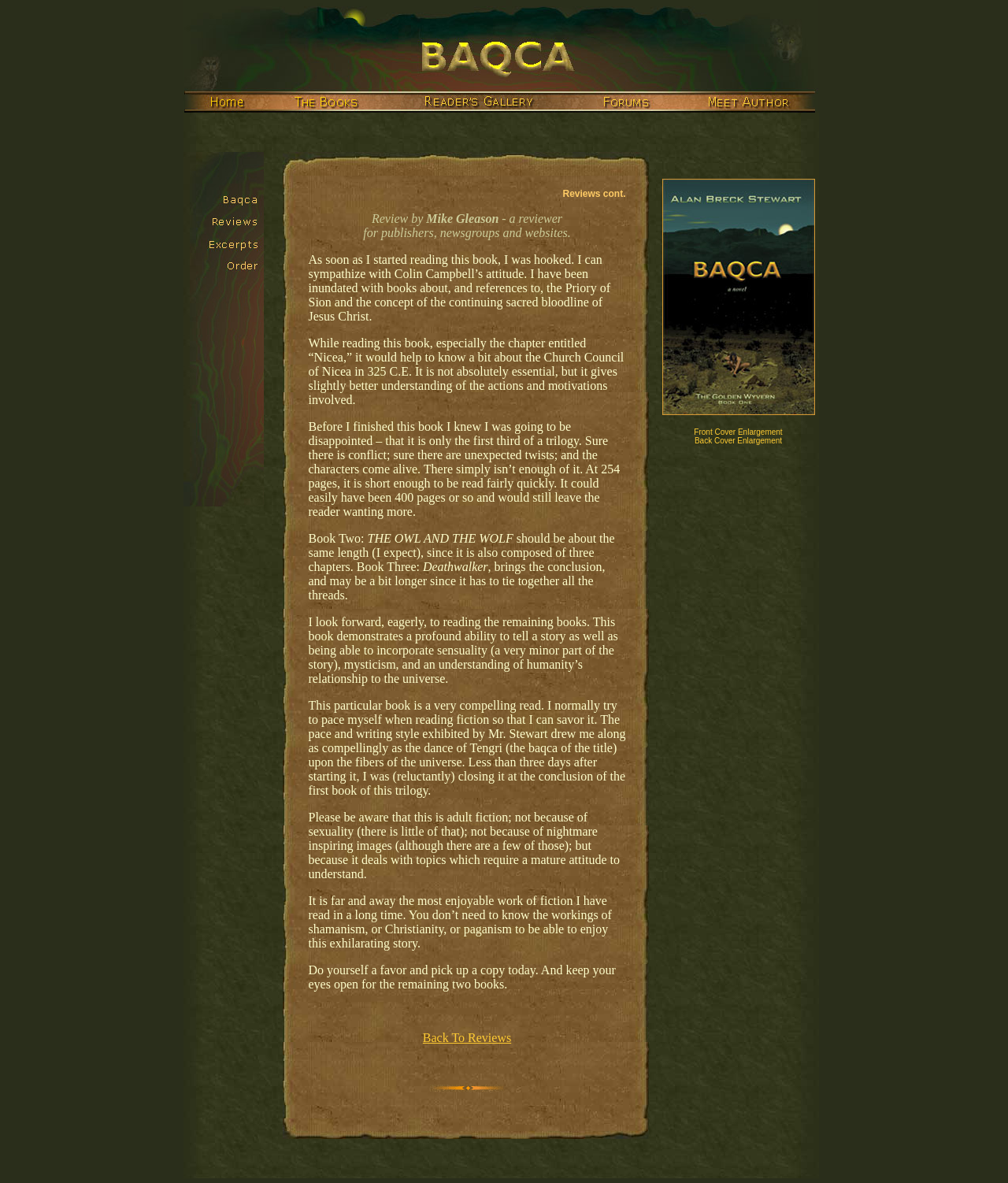What is the theme of the book?
Please give a detailed answer to the question using the information shown in the image.

Based on the review, the book incorporates themes of mysticism and humanity's relationship to the universe, which are mentioned as part of the book's compelling storytelling.